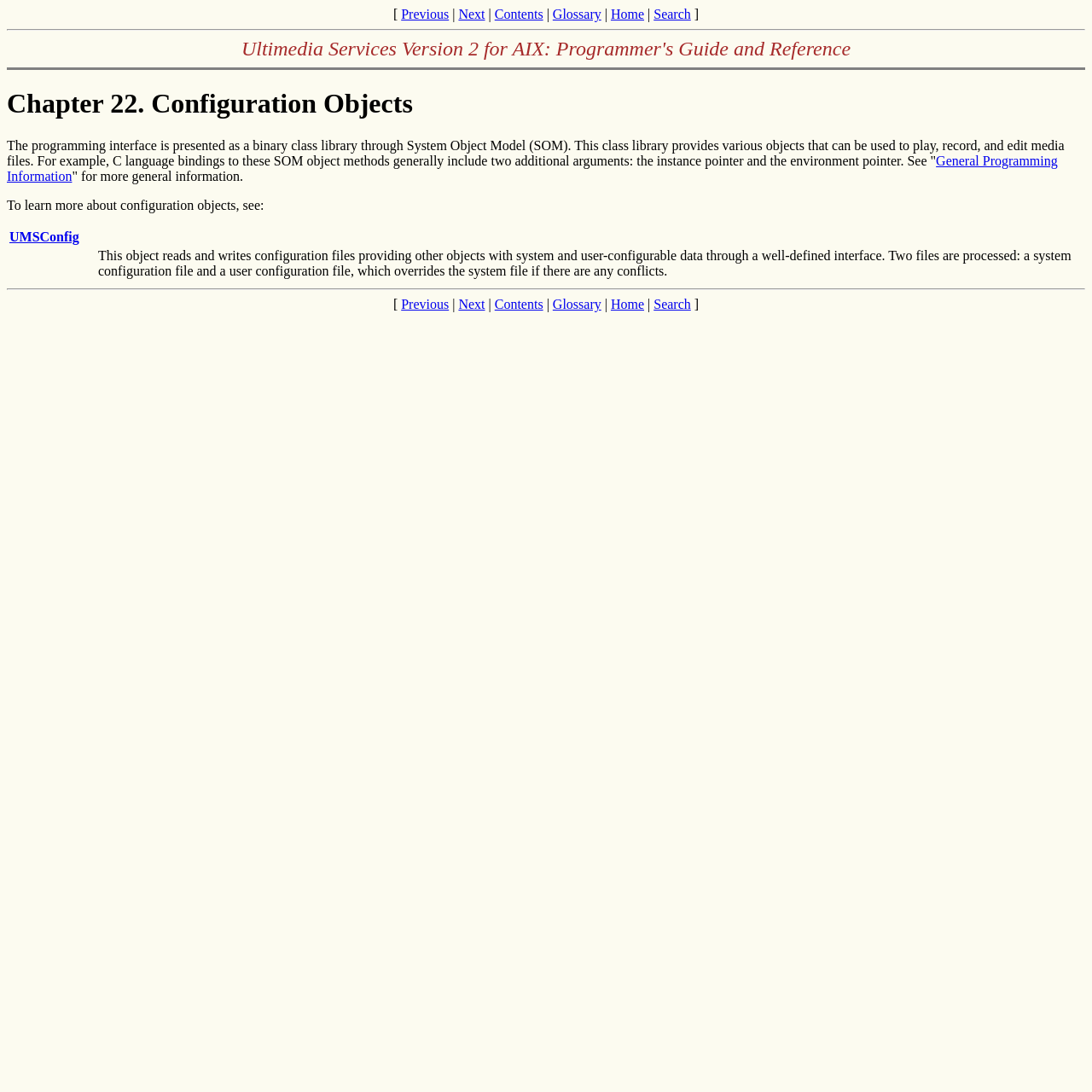Identify and extract the main heading from the webpage.

Chapter 22. Configuration Objects